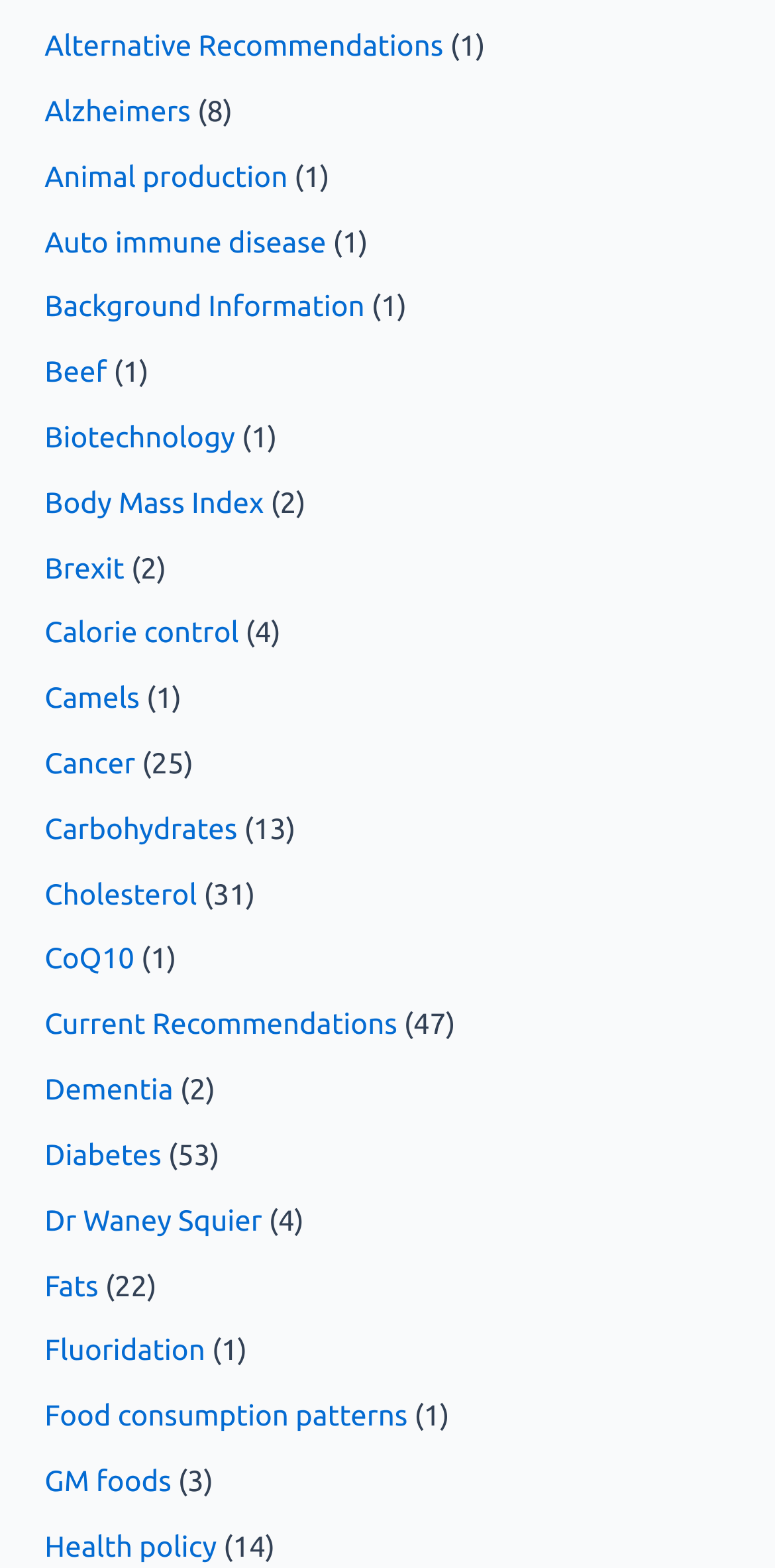Locate the bounding box coordinates of the element to click to perform the following action: 'Read about Biotechnology'. The coordinates should be given as four float values between 0 and 1, in the form of [left, top, right, bottom].

[0.058, 0.267, 0.303, 0.289]